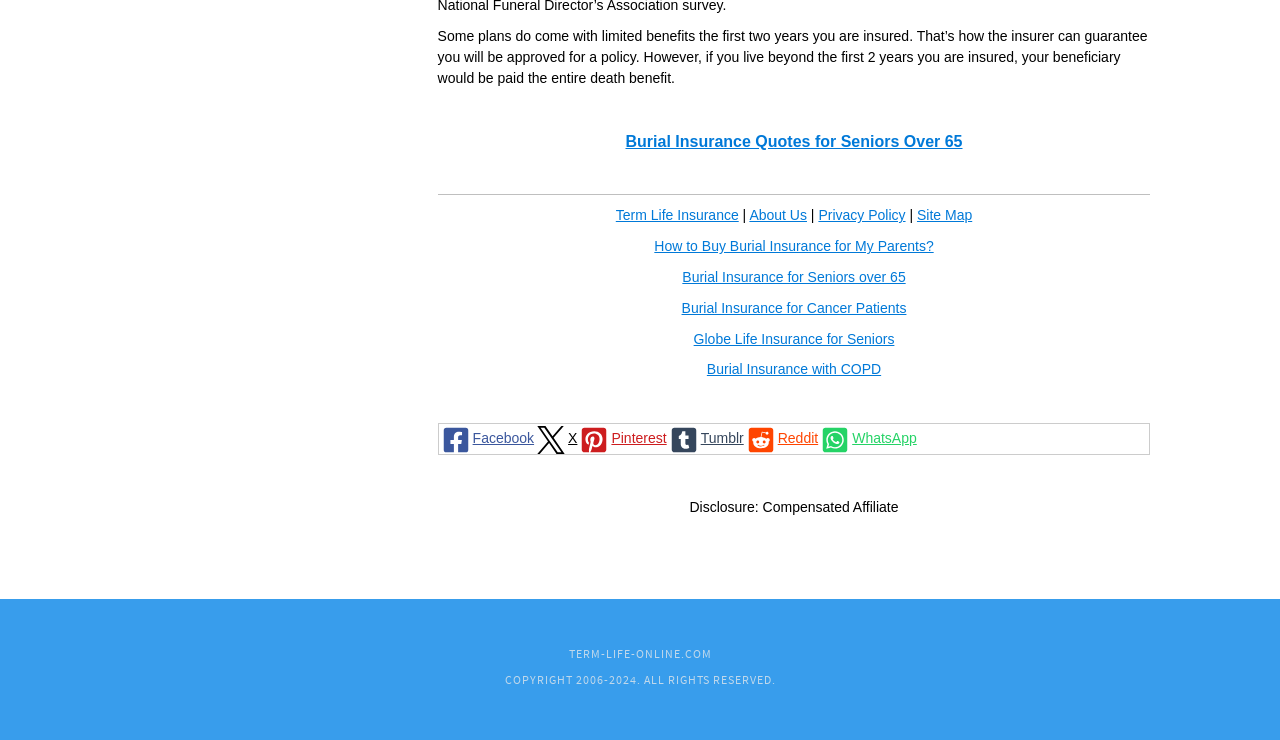Use a single word or phrase to answer the question: 
What is the name of the website?

TERM-LIFE-ONLINE.COM